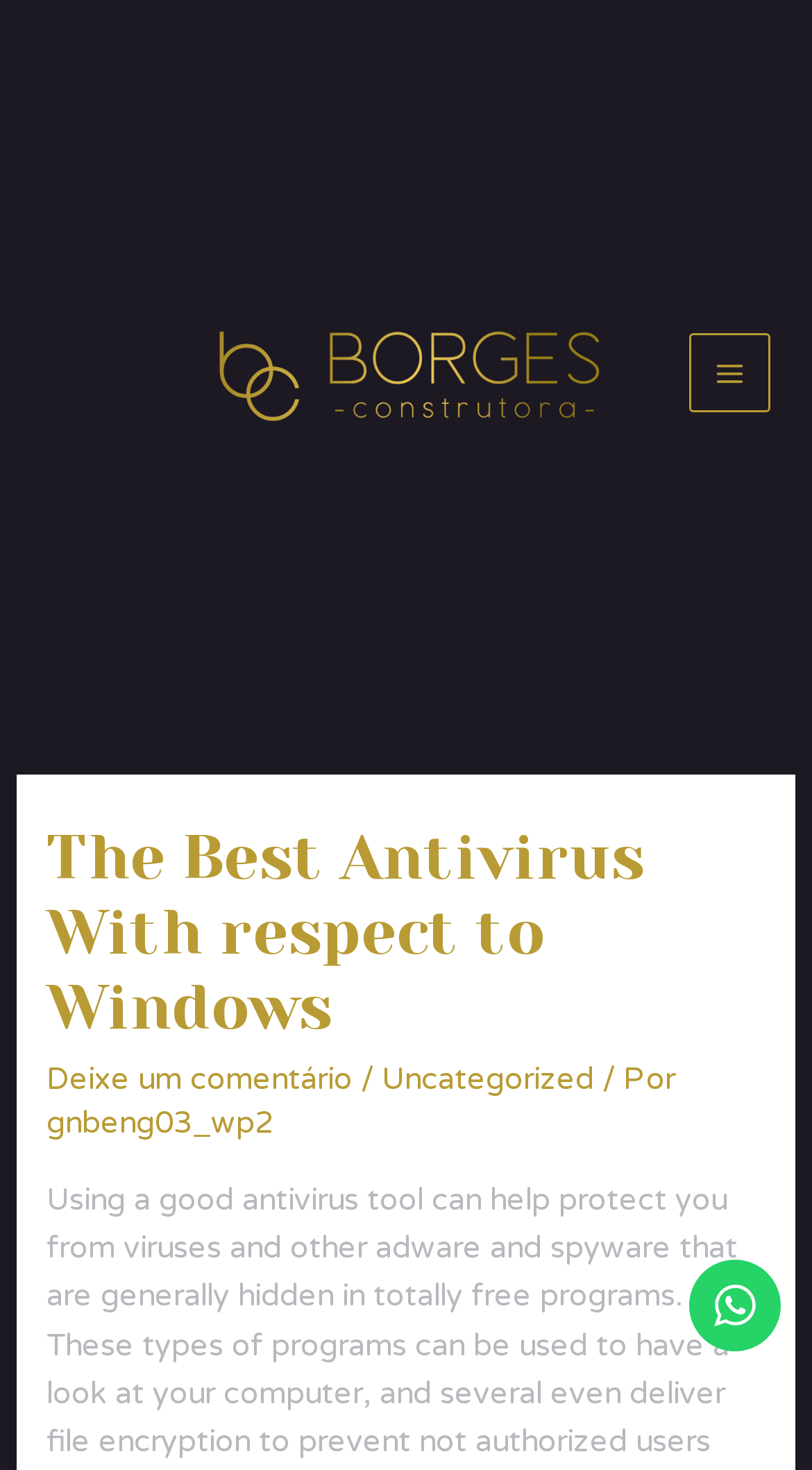Explain the features and main sections of the webpage comprehensively.

The webpage is about the best antivirus for Windows, with a focus on protecting against viruses and adware. At the top left, there is a logo of "Borges Construtora" with a link to the website, accompanied by a small image. To the right of the logo, there is a "MAIN MENU" button. 

Below the logo and button, there is a large header section that spans almost the entire width of the page. The header contains the title "The Best Antivirus For Windows" in a prominent heading, followed by a link to leave a comment, a separator, and a link to the category "Uncategorized" with the author's name "gnbeng03_wp2". 

At the top right corner, there is a "Fale Conosco" (which means "Contact Us" in Portuguese) section with an image. This section appears to be a call-to-action or a contact information area.